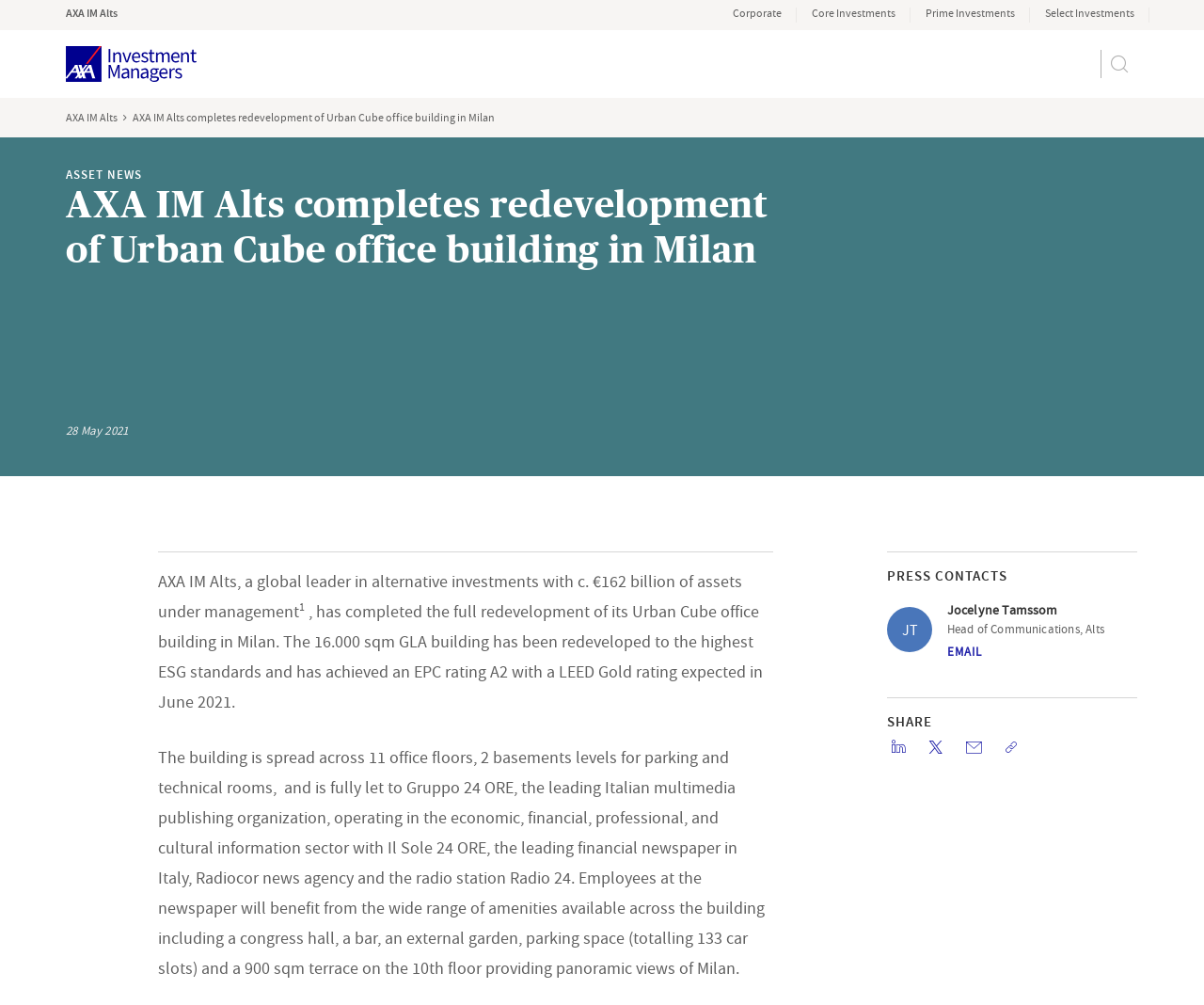Please identify the coordinates of the bounding box for the clickable region that will accomplish this instruction: "Click AXA IM Alts".

[0.055, 0.007, 0.113, 0.022]